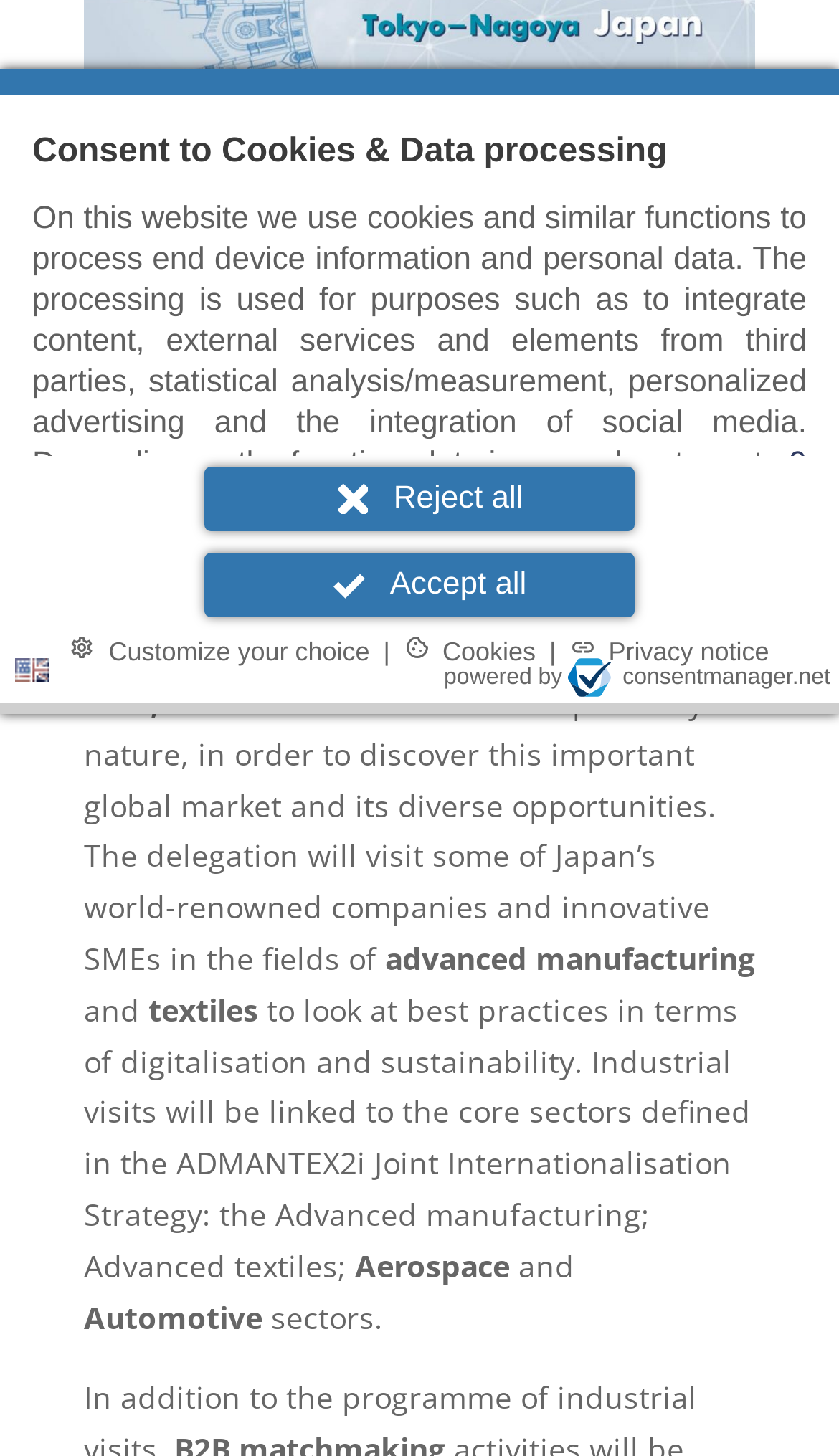Calculate the bounding box coordinates for the UI element based on the following description: "Privacy notice". Ensure the coordinates are four float numbers between 0 and 1, i.e., [left, top, right, bottom].

[0.671, 0.431, 0.924, 0.461]